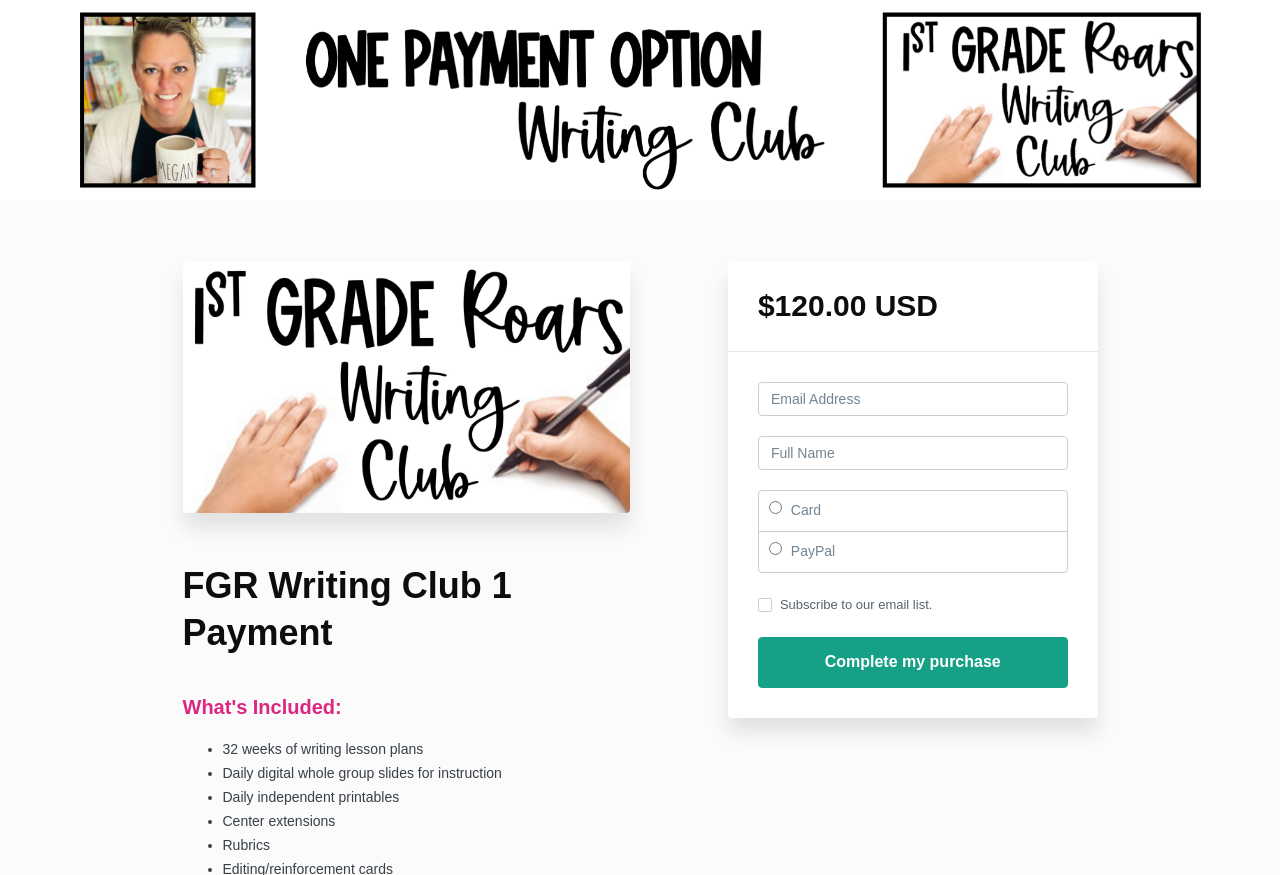Is the checkbox for subscribing to the email list checked by default?
Using the image, give a concise answer in the form of a single word or short phrase.

No